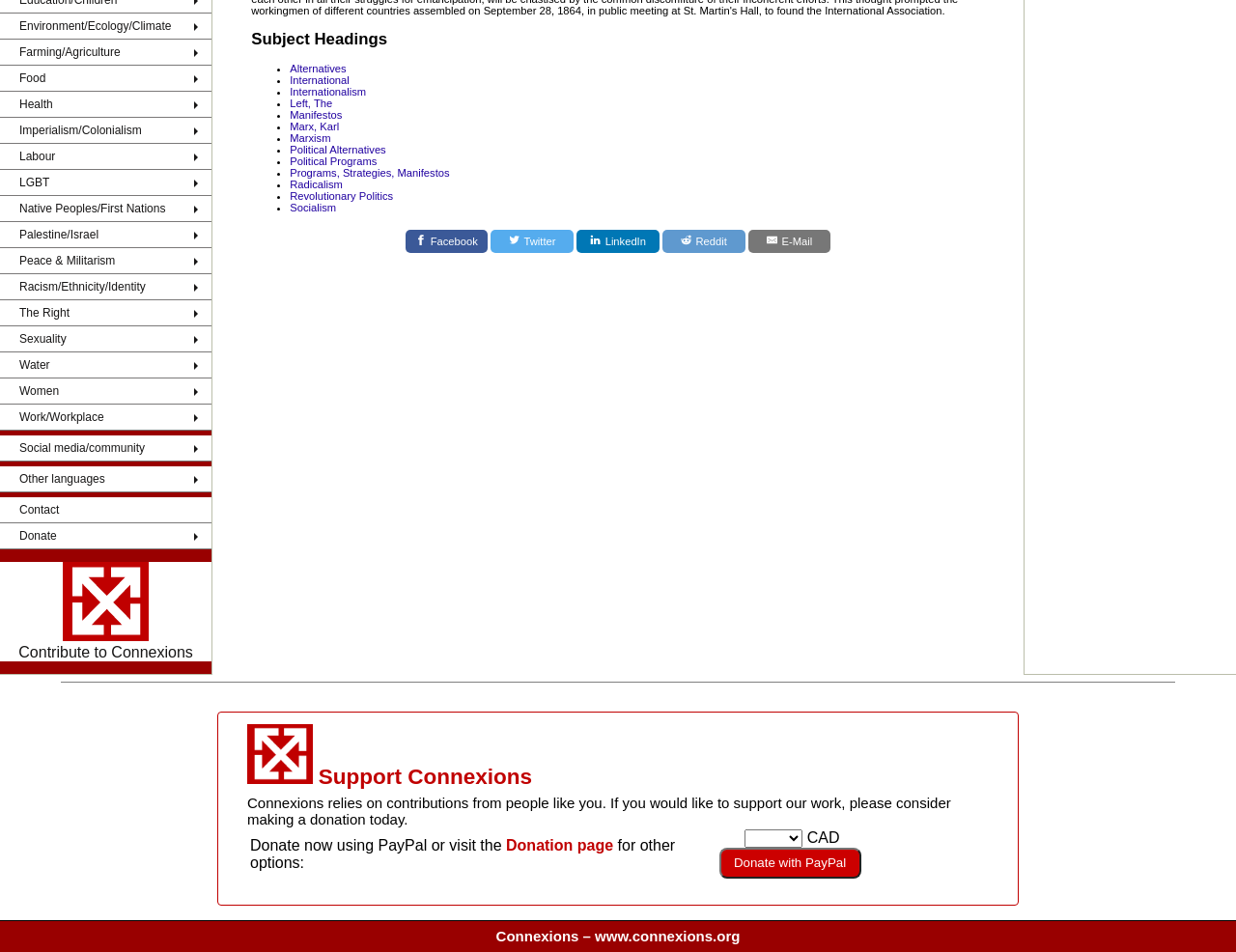From the element description: "Peace & Militarism", extract the bounding box coordinates of the UI element. The coordinates should be expressed as four float numbers between 0 and 1, in the order [left, top, right, bottom].

[0.0, 0.261, 0.171, 0.288]